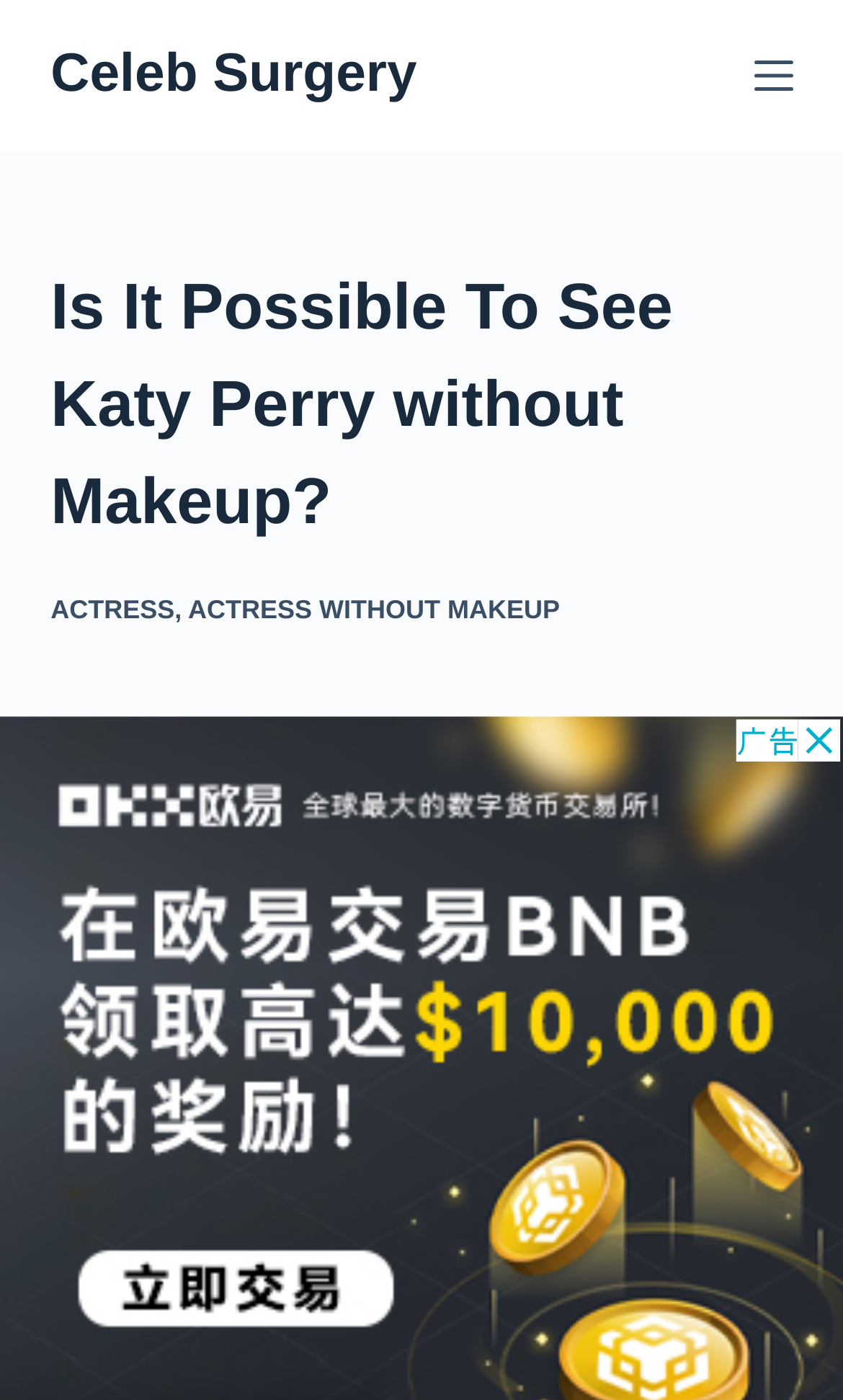Give a complete and precise description of the webpage's appearance.

The webpage is about Katy Perry, with a focus on her appearance without makeup. At the top left of the page, there is a link to "Skip to content". Next to it, there is a link to "Celeb Surgery", which is likely the website's title or logo. On the top right, there is a button to "Open off canvas", which may lead to a menu or additional content.

Below the top section, there is a header that spans the width of the page, containing the title "Is It Possible To See Katy Perry without Makeup?" in a large font. Underneath the title, there are two links, "ACTRESS" and "ACTRESS WITHOUT MAKEUP", separated by a comma. These links are likely categories or tags related to the content of the page.